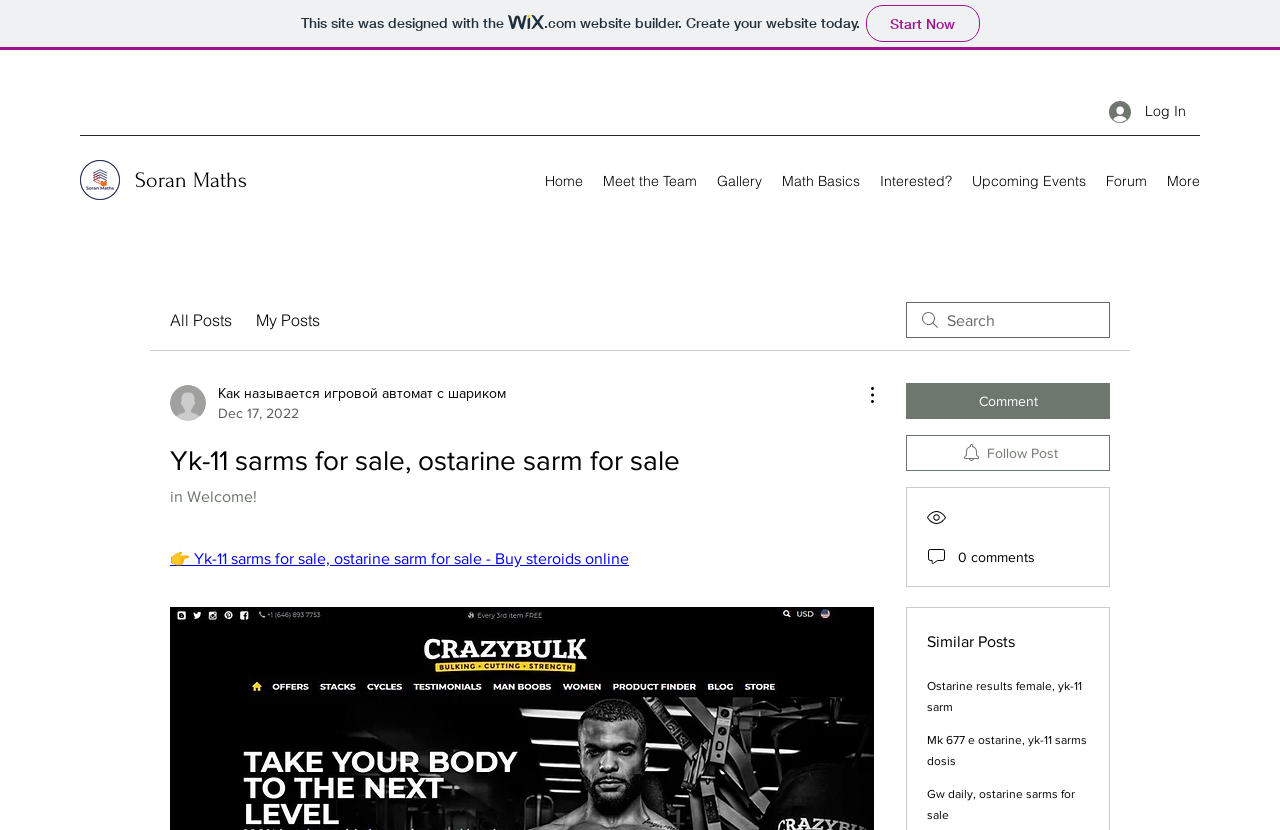Given the description of a UI element: "Comment", identify the bounding box coordinates of the matching element in the webpage screenshot.

[0.708, 0.461, 0.867, 0.505]